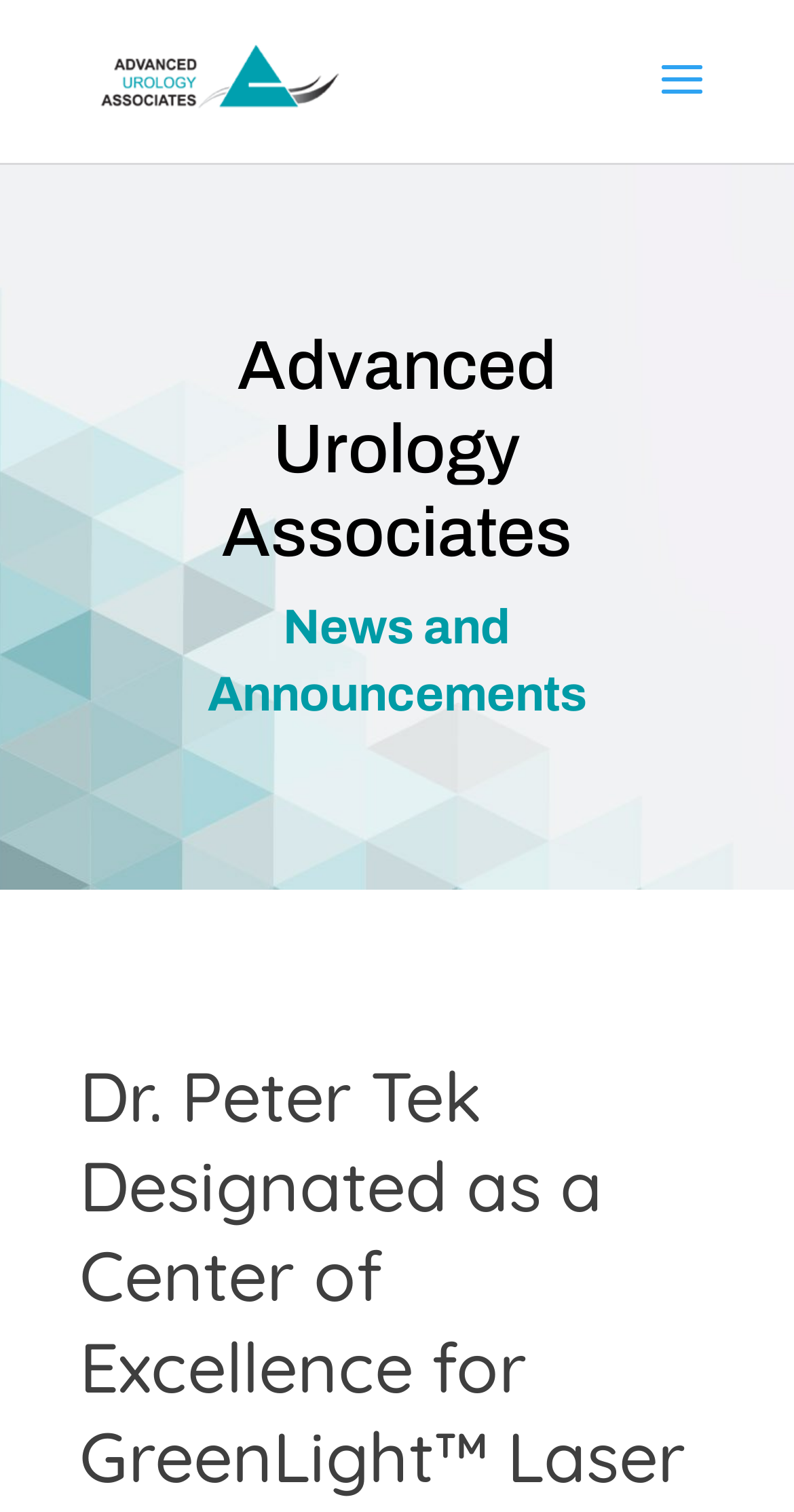Bounding box coordinates are specified in the format (top-left x, top-left y, bottom-right x, bottom-right y). All values are floating point numbers bounded between 0 and 1. Please provide the bounding box coordinate of the region this sentence describes: alt="Advanced Urology Associates"

[0.113, 0.037, 0.439, 0.065]